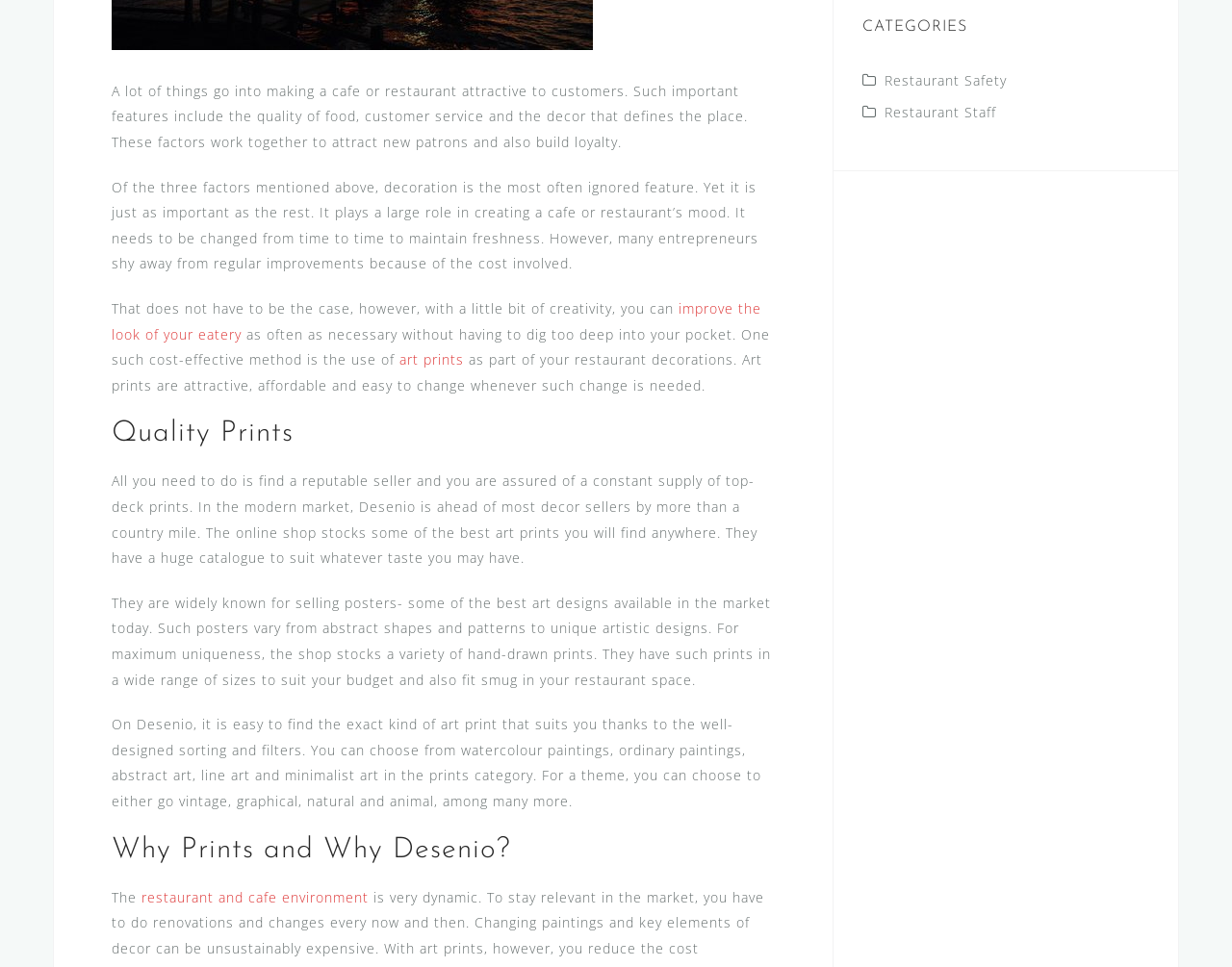Find the bounding box of the UI element described as follows: "Islamic Products".

None